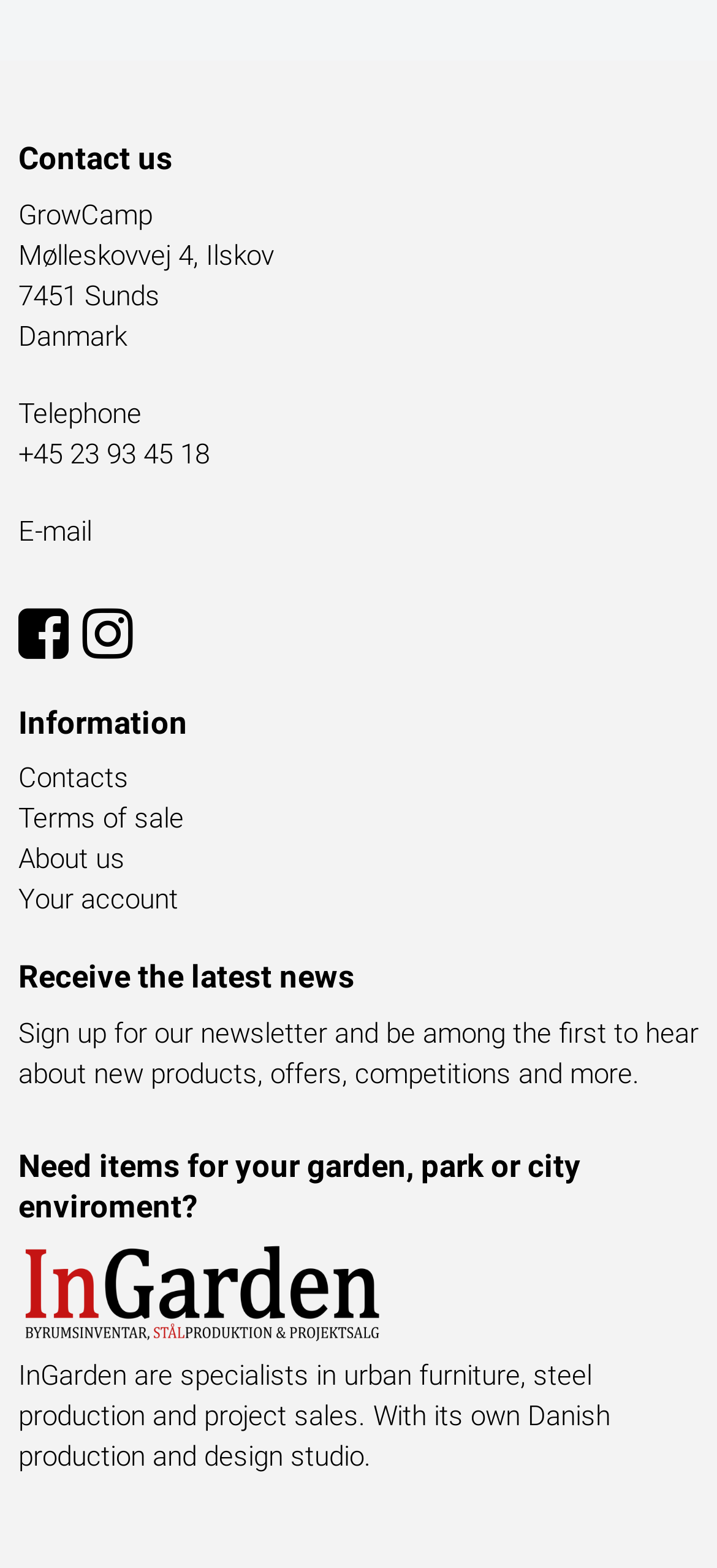How can I delete cookies?
Look at the webpage screenshot and answer the question with a detailed explanation.

The webpage provides information on how to delete cookies. According to the text, cookies can be deleted or blocked in the browser settings. This is mentioned in the section that discusses cookie policies and user consent.